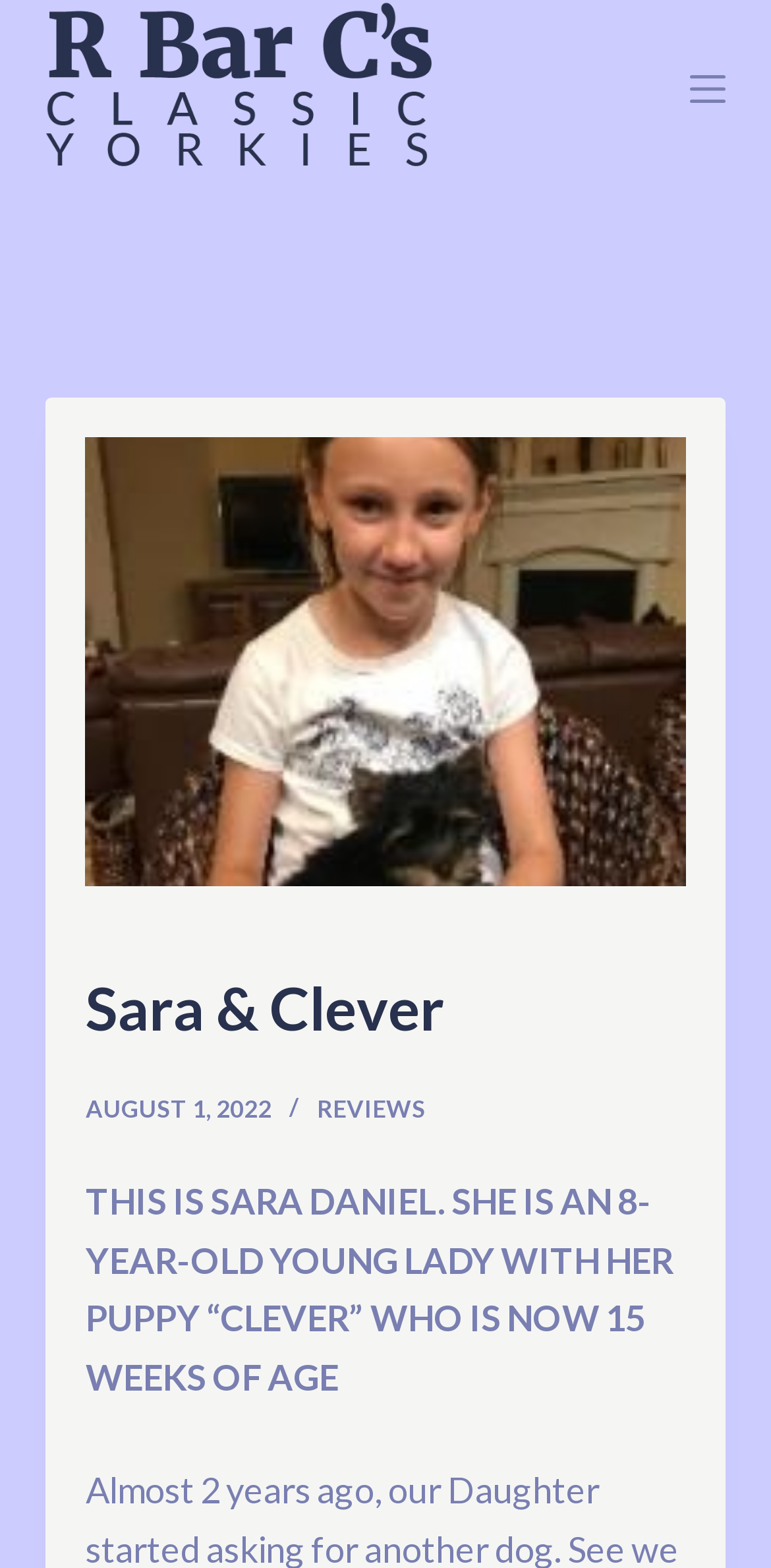From the webpage screenshot, identify the region described by Freepik. Provide the bounding box coordinates as (top-left x, top-left y, bottom-right x, bottom-right y), with each value being a floating point number between 0 and 1.

None